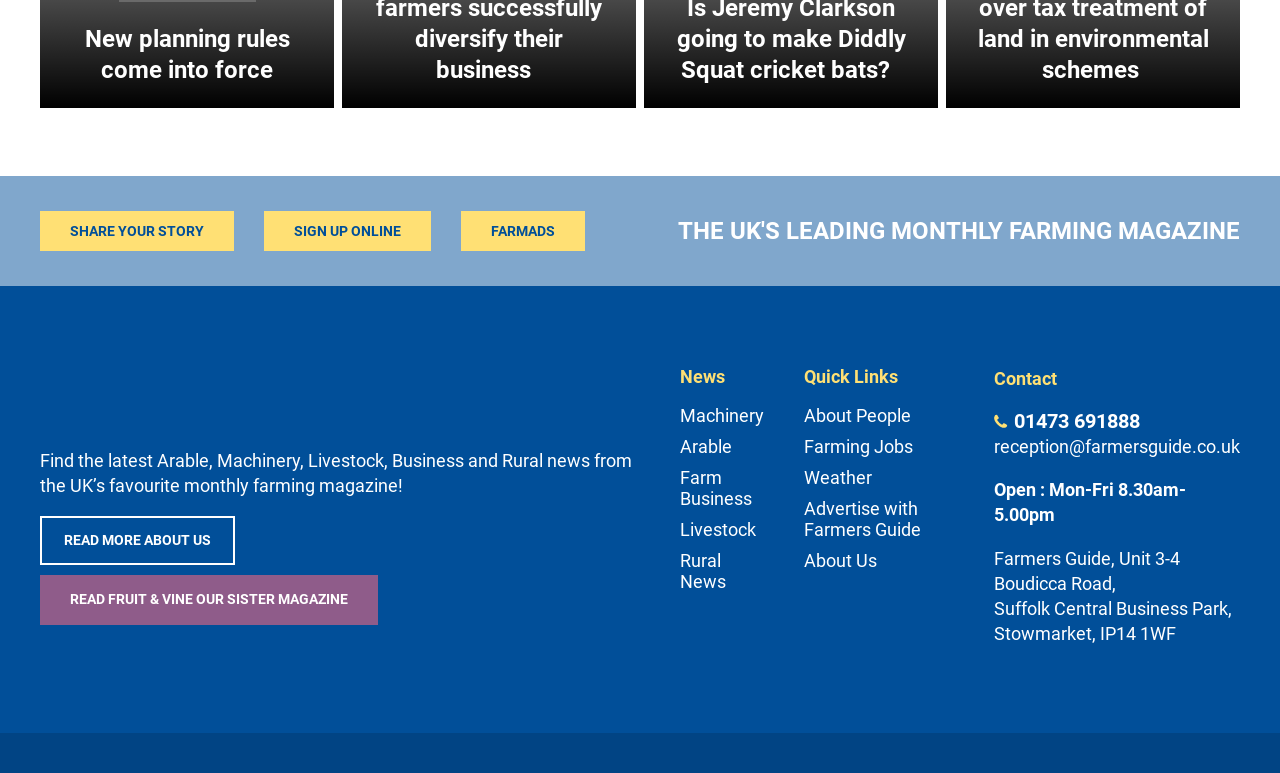Look at the image and give a detailed response to the following question: What is the address of Farmers Guide?

I found the address by looking at the StaticText elements with the text 'Farmers Guide, Unit 3-4 Boudicca Road,', 'Suffolk Central Business Park,', and 'Stowmarket, IP14 1WF' which are located in the Contact section of the webpage.